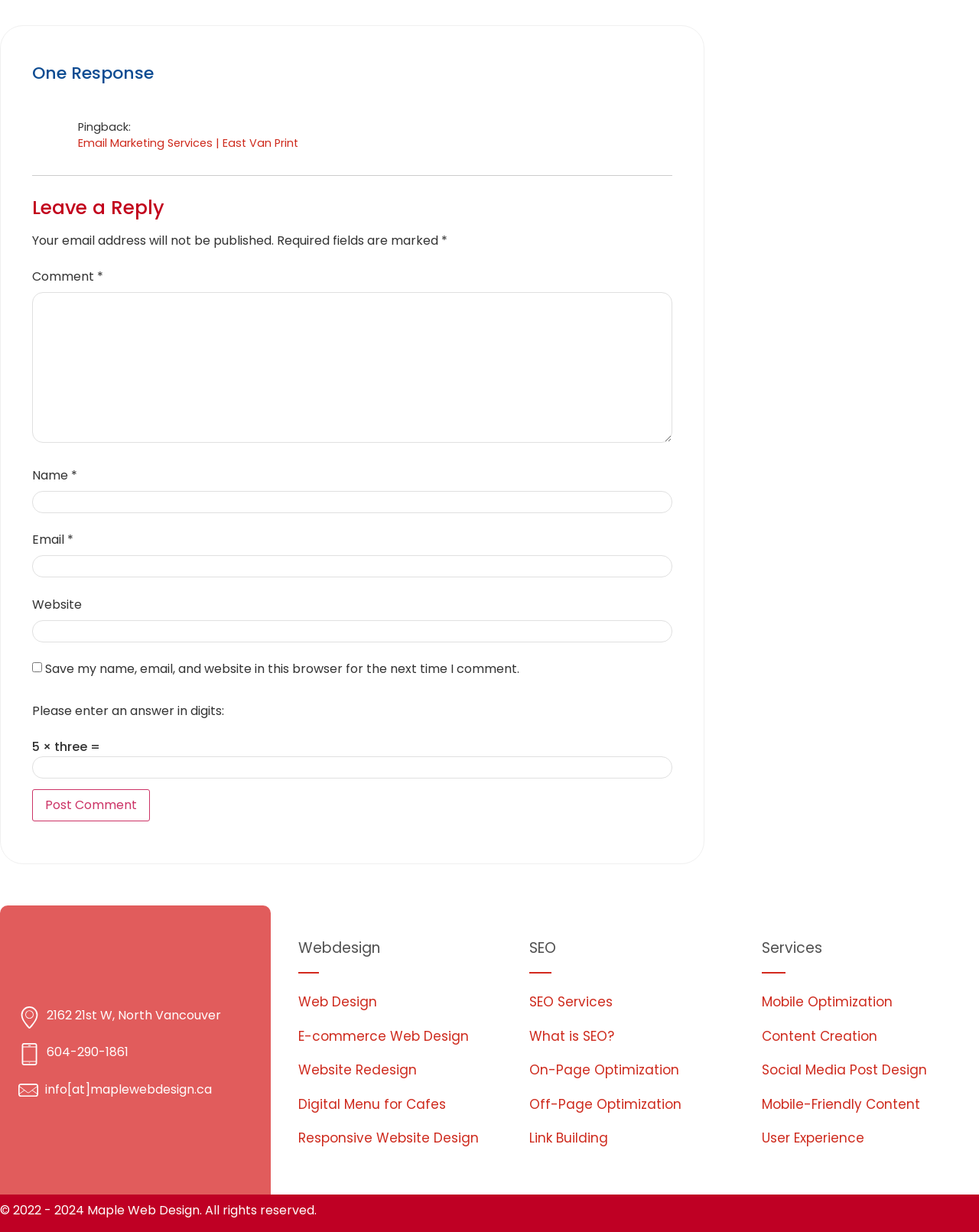Reply to the question with a single word or phrase:
What is the purpose of the checkbox 'Save my name, email, and website in this browser for the next time I comment.'?

To save comment information